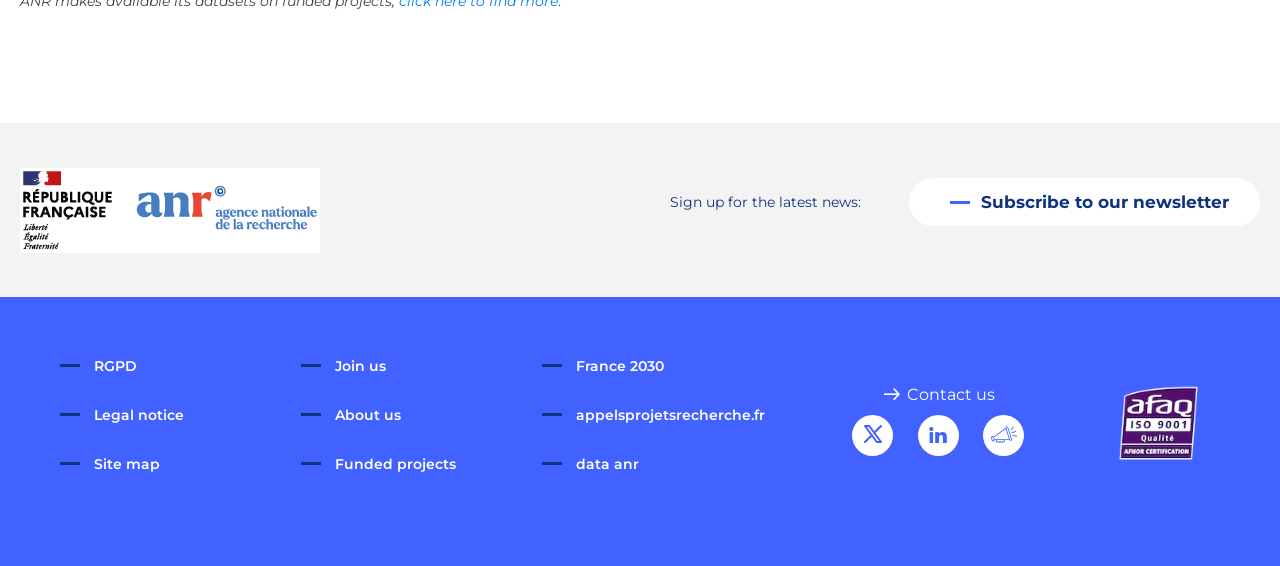For the given element description Subscribe to our newsletter, determine the bounding box coordinates of the UI element. The coordinates should follow the format (top-left x, top-left y, bottom-right x, bottom-right y) and be within the range of 0 to 1.

[0.71, 0.315, 0.984, 0.4]